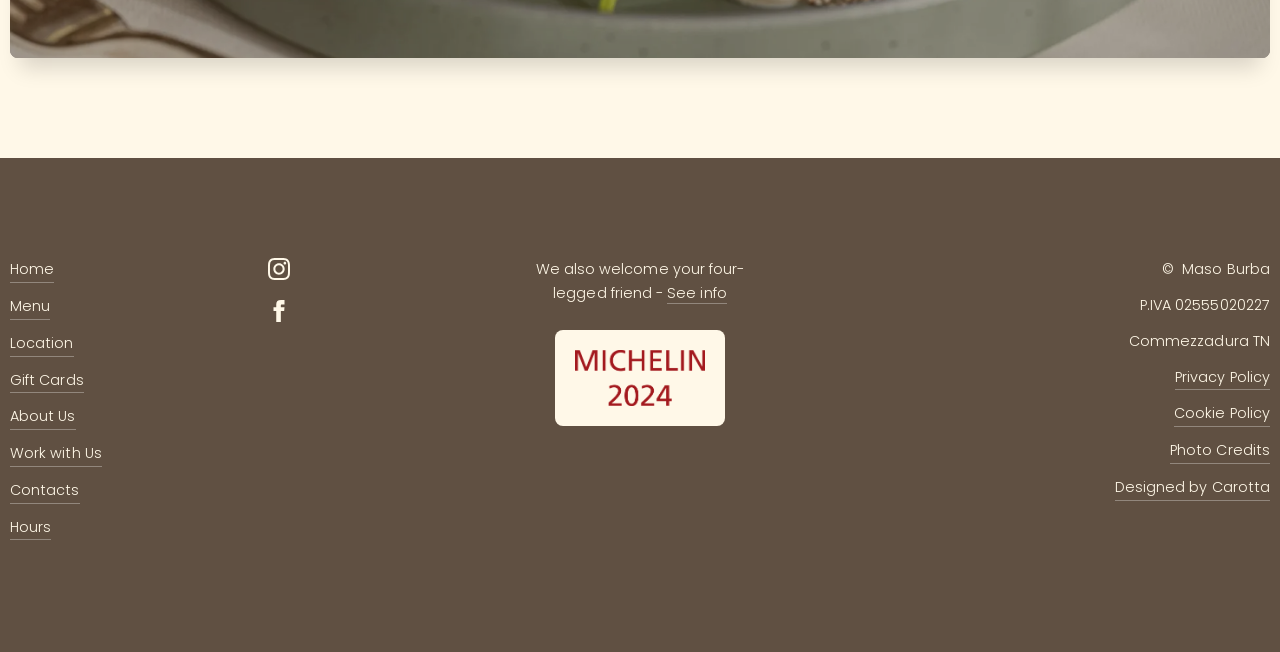Use a single word or phrase to answer the question: 
What is the location of the restaurant?

Commezzadura TN